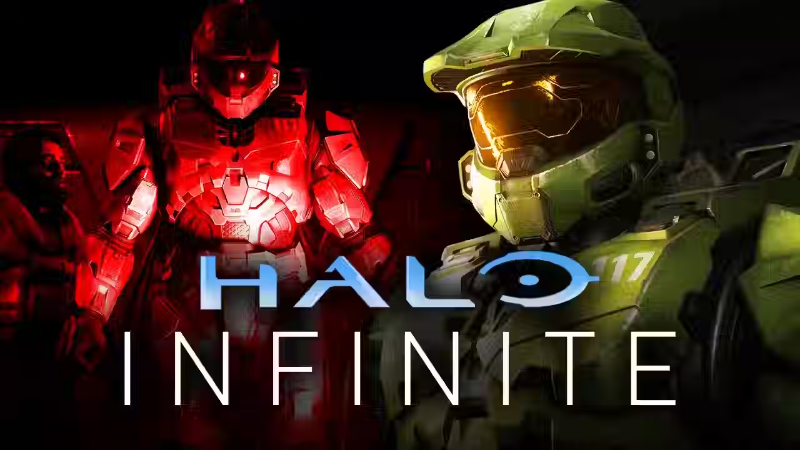Please reply to the following question using a single word or phrase: 
What is the title of the game featured in the image?

Halo Infinite